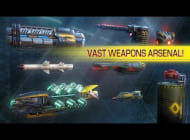Give a detailed account of everything present in the image.

The image showcases an impressive array of futuristic weapons and vehicles, highlighting the "Vast Weapons Arsenal" available in the action-packed game "Cyberline Racing." Featuring a sleek, dark blue background, the design emphasizes advanced technology, with various weapons displayed prominently. These include missiles, machine guns, and high-tech vehicles, all designed for intense vehicular combat. The vibrant yellow text "VAST WEAPONS ARSENAL!" captures attention, hinting at the thrilling gameplay awaiting players. This dynamic imagery conveys the adrenaline-fueled experience of racing while equipped with deadly weaponry, setting the stage for epic battles on the racetrack.